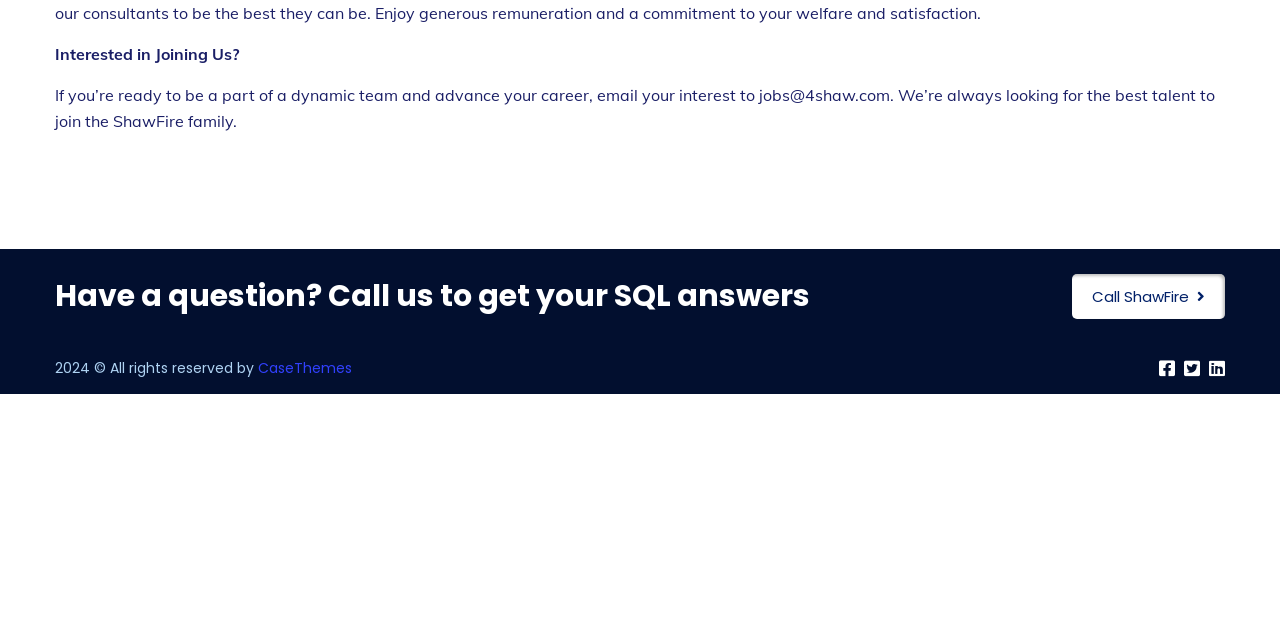Provide the bounding box coordinates of the UI element this sentence describes: "CaseThemes".

[0.202, 0.559, 0.275, 0.591]